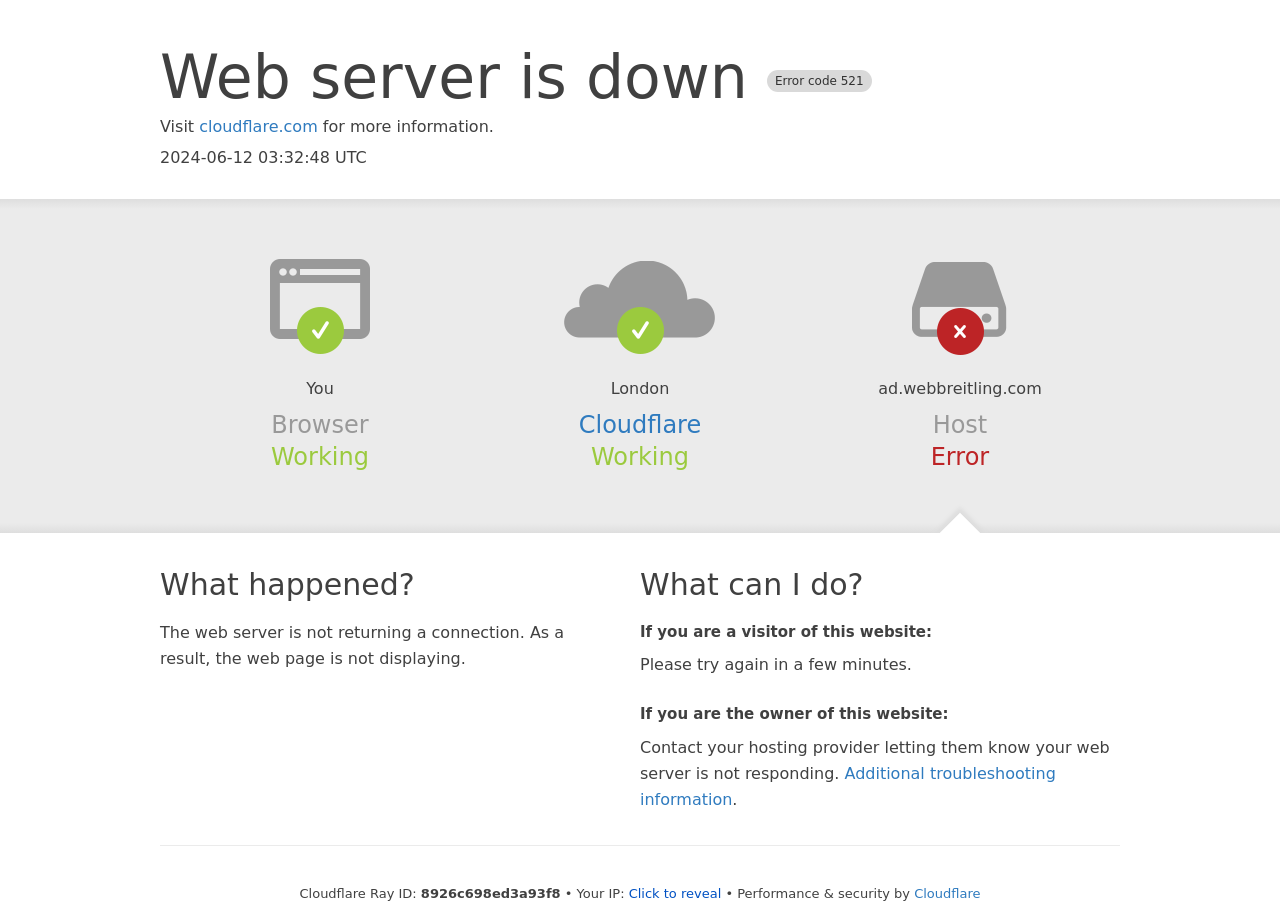Predict the bounding box of the UI element based on the description: "About Us". The coordinates should be four float numbers between 0 and 1, formatted as [left, top, right, bottom].

None